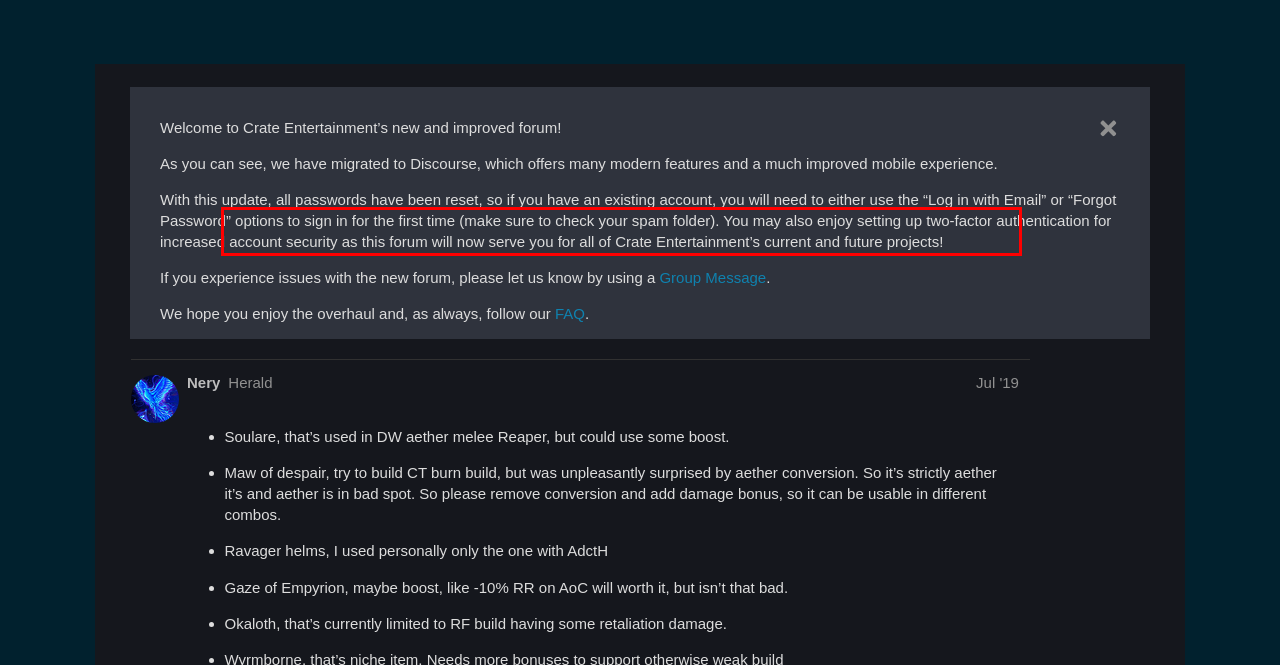Please look at the screenshot provided and find the red bounding box. Extract the text content contained within this bounding box.

Venomancer’s guile will not be used anymore after the next patch when venomblade helm give RR to bloody pox. Just redesign the damn thing.